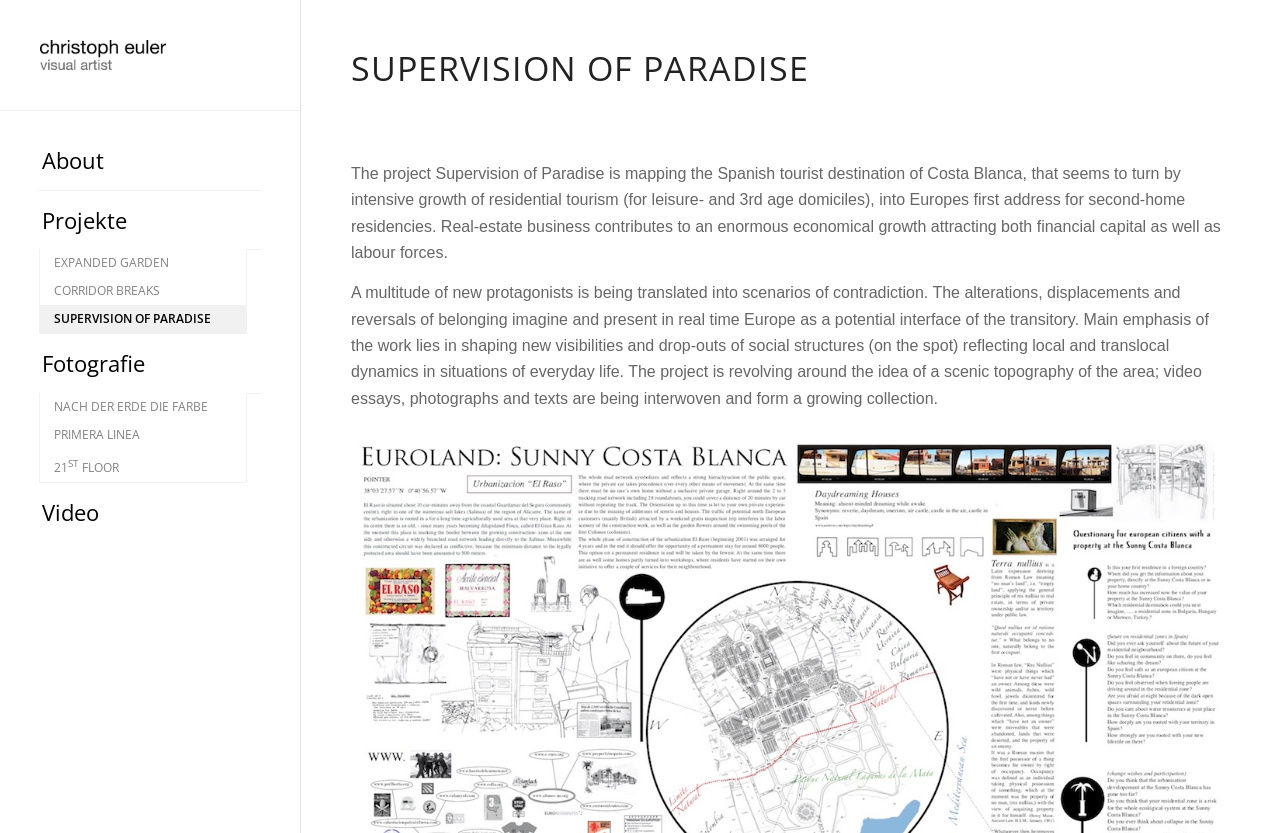Offer a thorough description of the webpage.

The webpage is about Christoph Euler's project "Supervision of Paradise". At the top left, there is a link to "christoph euler-rolle" accompanied by a small image of Christoph Euler. Below this, there is a vertical menu with several menu items, including "About", "Projekte", "Fotografie", and "Video". 

The "Projekte" menu item is expanded, showing three sub-menu items: "EXPANDED GARDEN", "CORRIDOR BREAKS", and "SUPERVISION OF PARADISE", each with a corresponding link. 

The "Fotografie" menu item is also expanded, showing three sub-menu items: "NACH DER ERDE DIE FARBE", "PRIMERA LINEA", and "21ST FLOOR", each with a corresponding link. The "21ST FLOOR" link has a superscript symbol next to it.

Below the menu, there is a heading "SUPERVISION OF PARADISE" in a larger font. Underneath the heading, there are two blocks of text that describe the project. The first block explains how the project is mapping the Spanish tourist destination of Costa Blanca, which is experiencing rapid growth due to residential tourism. The second block elaborates on the project's focus on shaping new visibilities and drop-outs of social structures, using video essays, photographs, and texts to reflect local and translocal dynamics in everyday life.